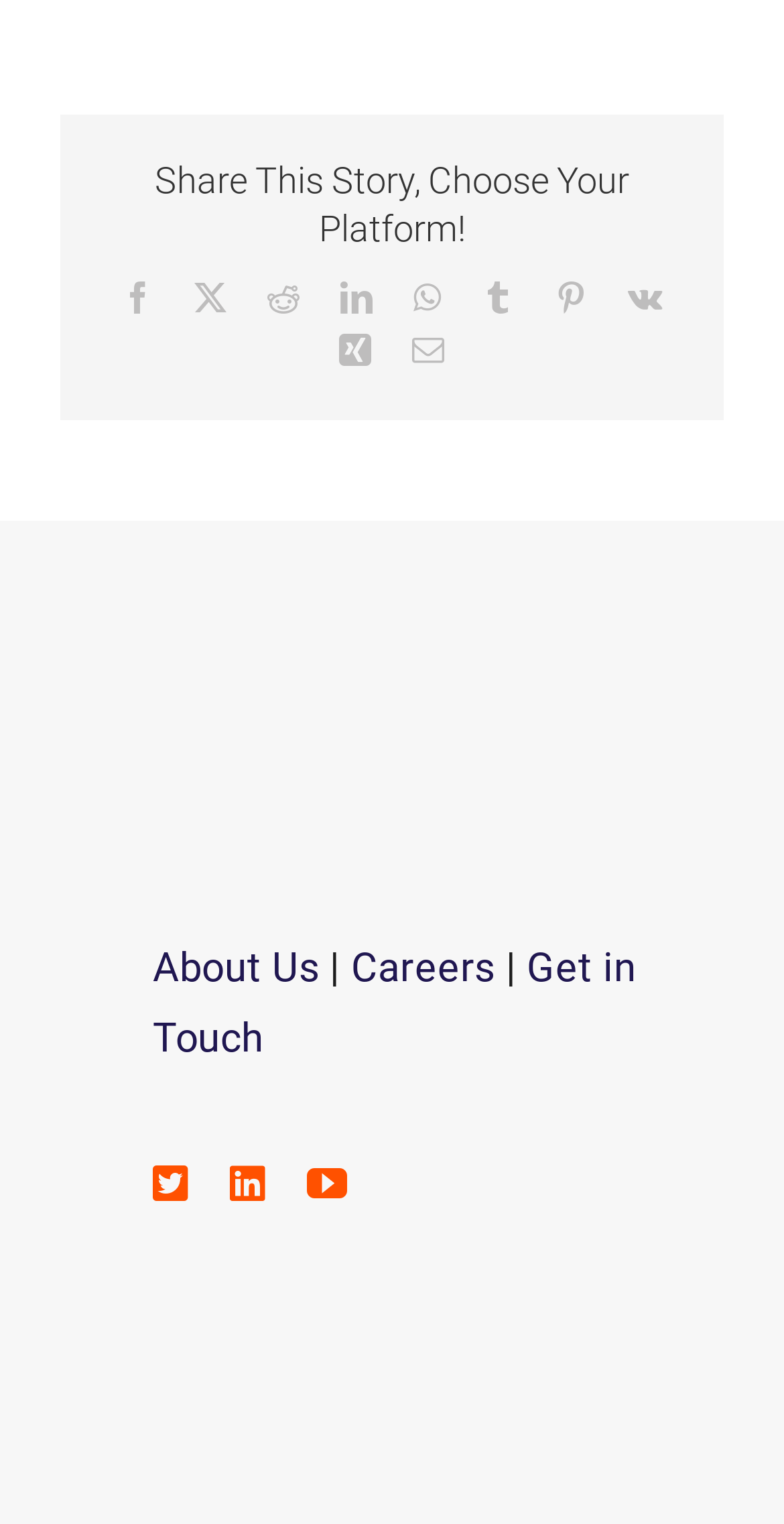What is the last link in the footer section?
Using the visual information, answer the question in a single word or phrase.

Cyber essentials plus no bg